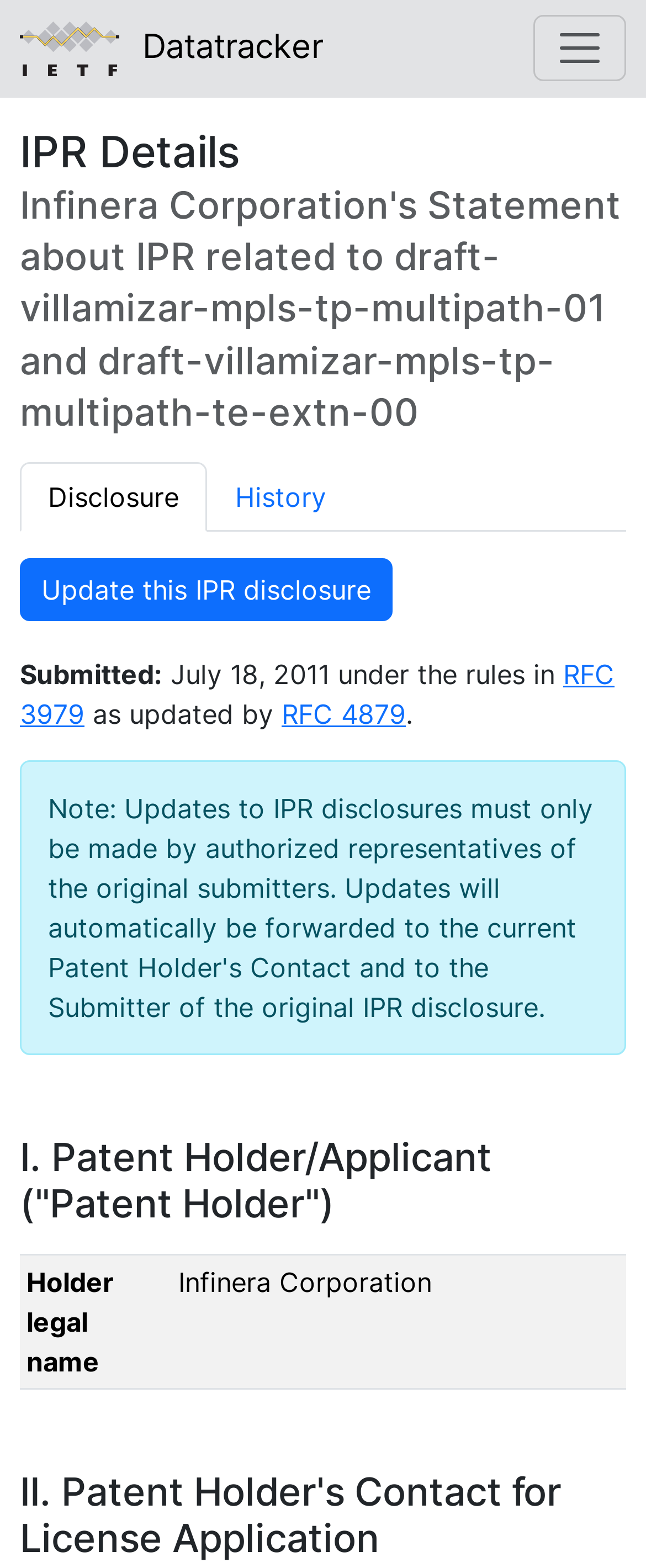Given the element description "Datatracker" in the screenshot, predict the bounding box coordinates of that UI element.

[0.031, 0.008, 0.5, 0.054]